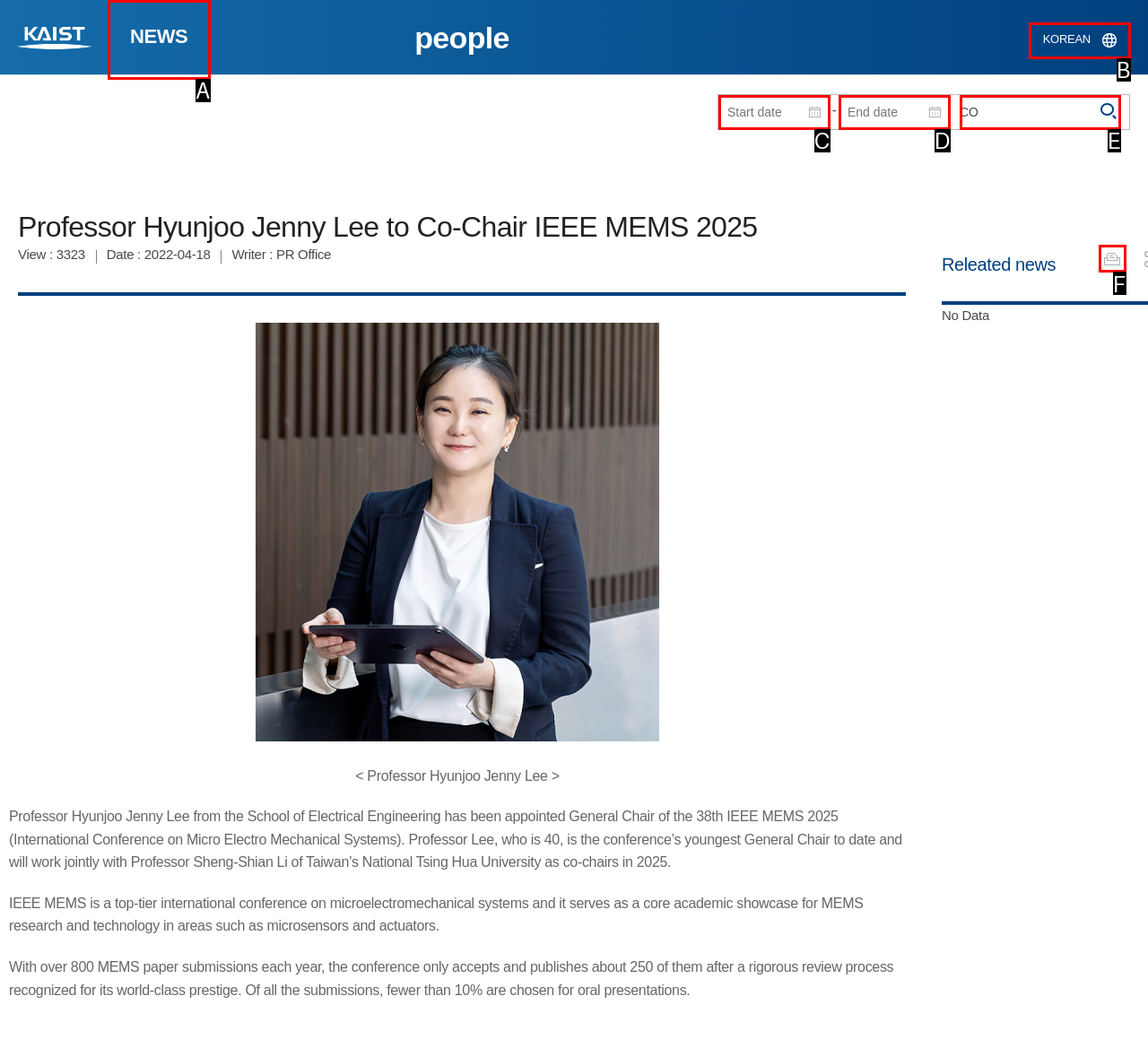Based on the description: NEWS
Select the letter of the corresponding UI element from the choices provided.

A